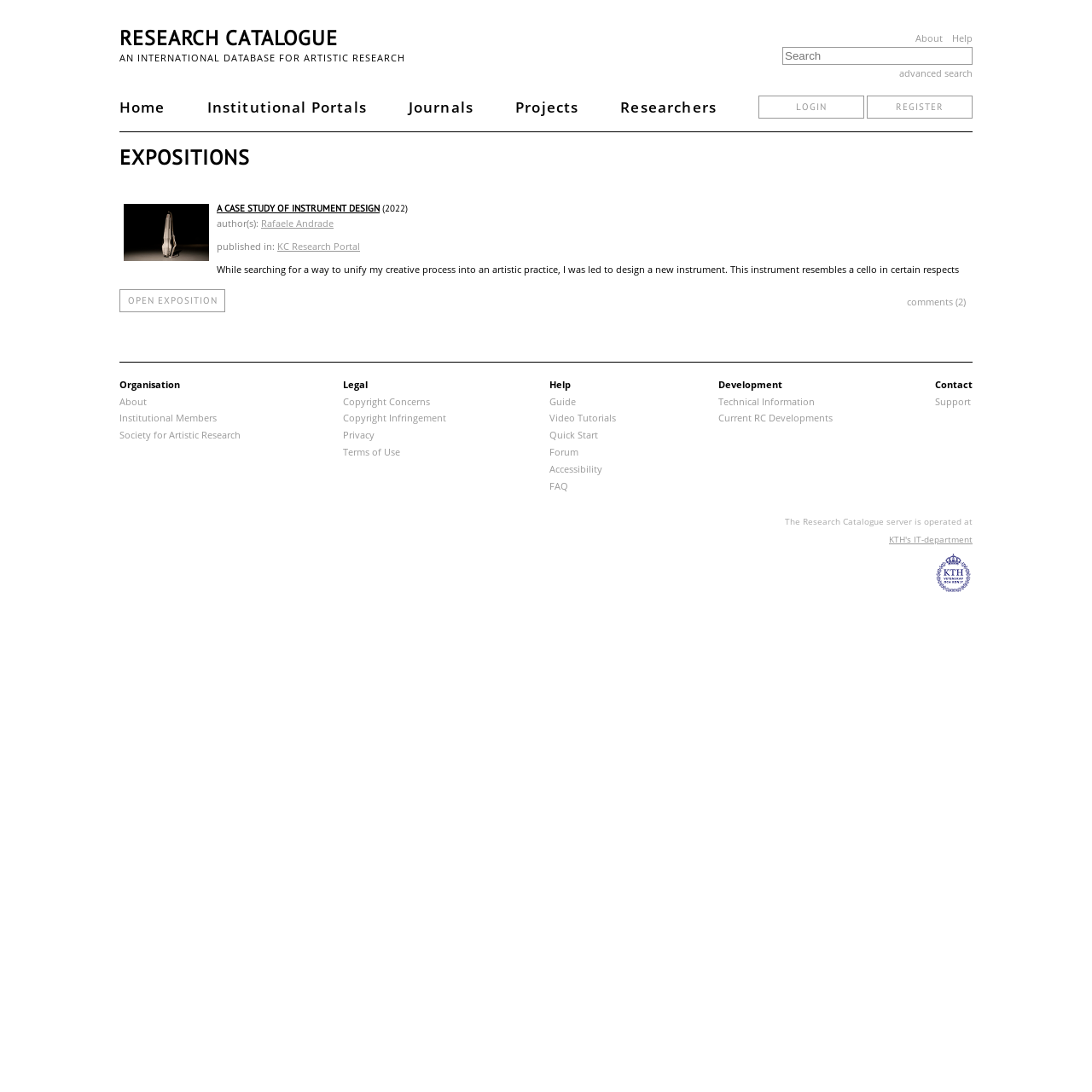Identify the bounding box coordinates of the clickable region to carry out the given instruction: "Learn about 'Incident Alerts and Communications'".

None